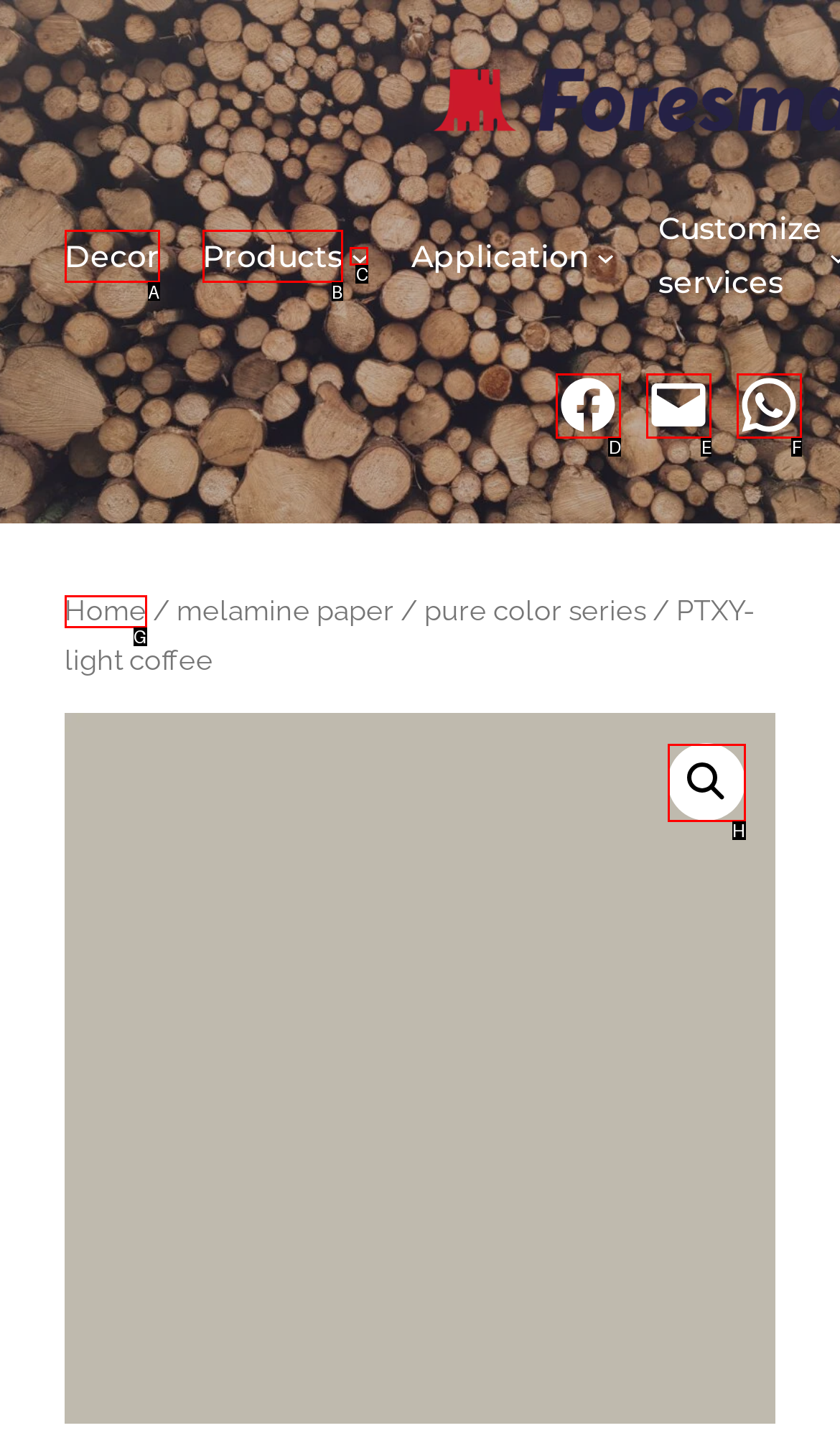Determine which option aligns with the description: WhatsApp. Provide the letter of the chosen option directly.

F